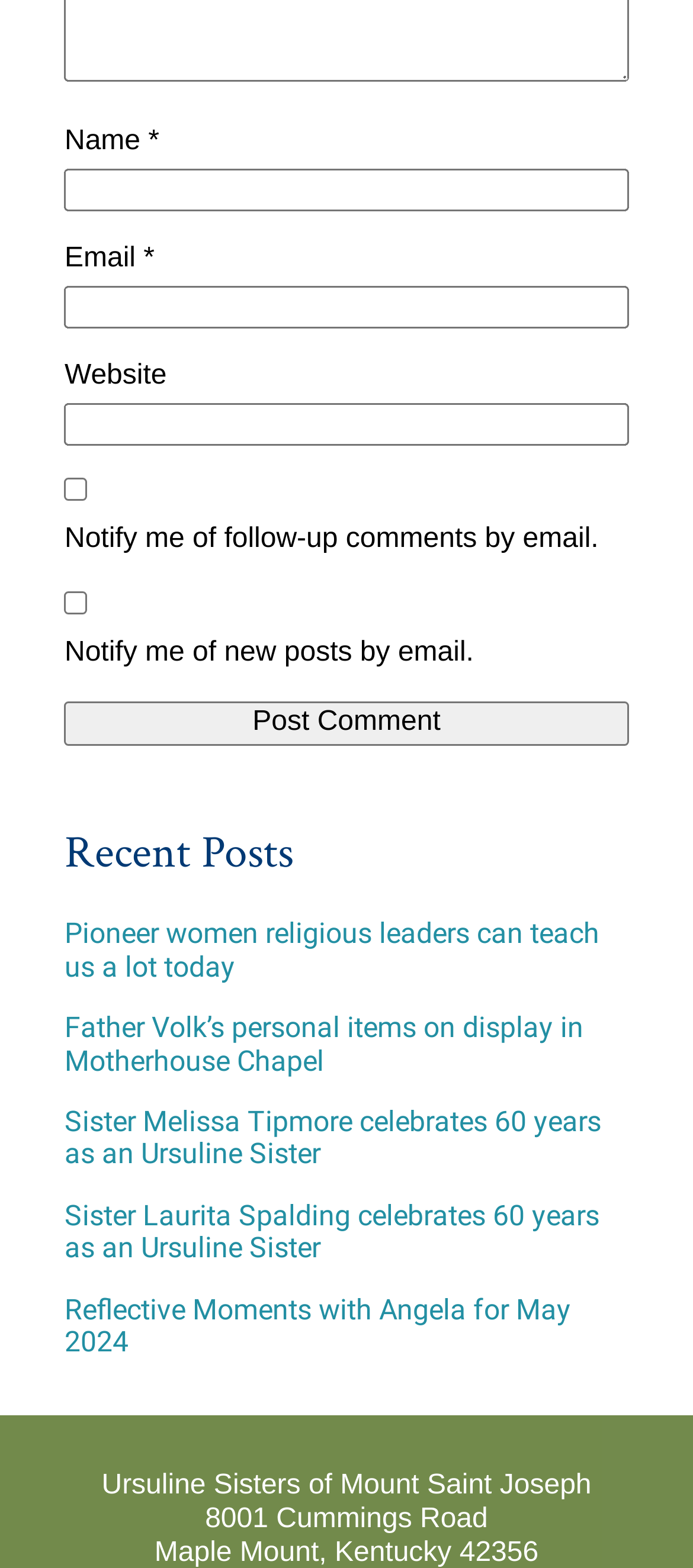How many checkboxes are there?
Using the image as a reference, answer with just one word or a short phrase.

2